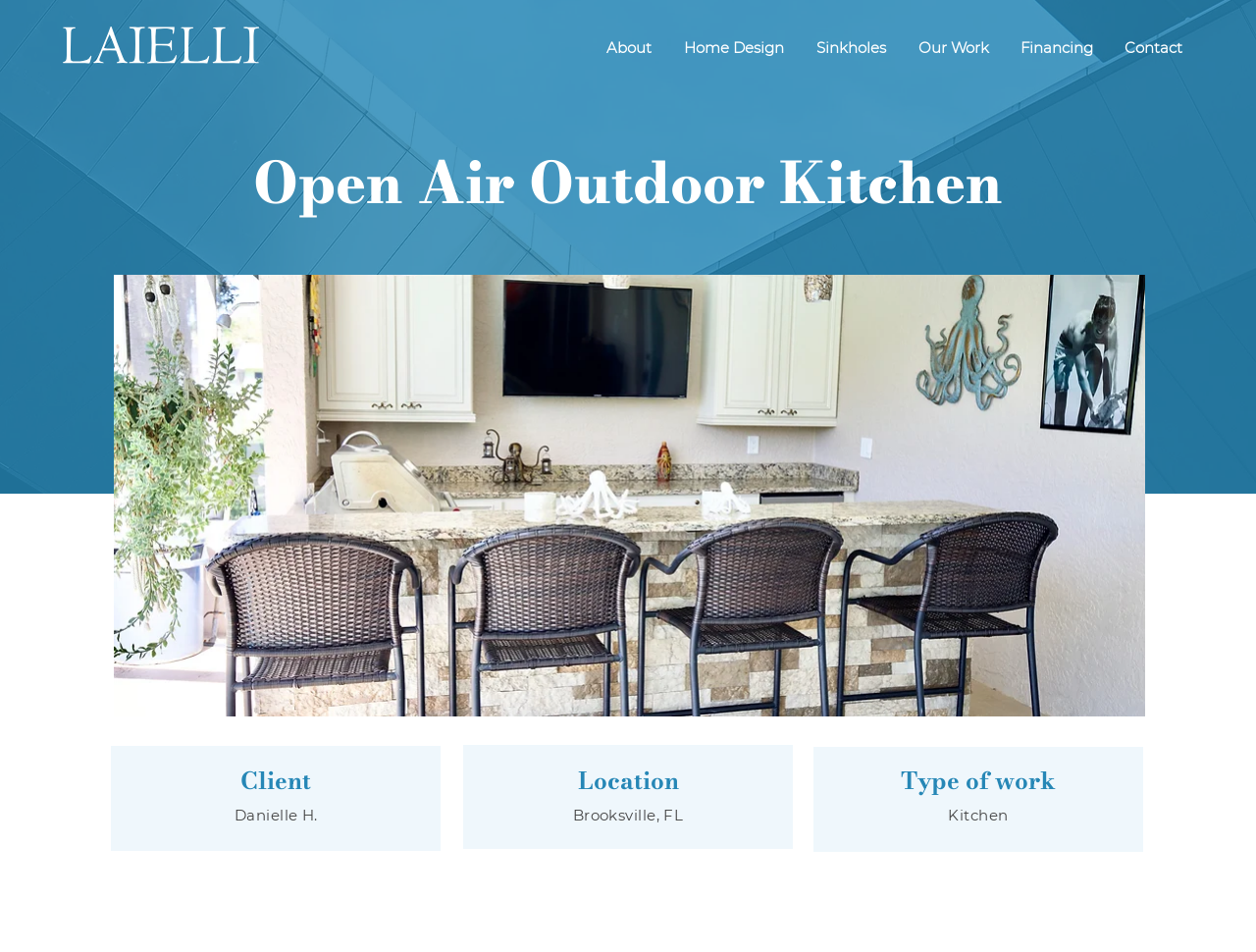How many navigation links are available on the top?
Based on the screenshot, answer the question with a single word or phrase.

7